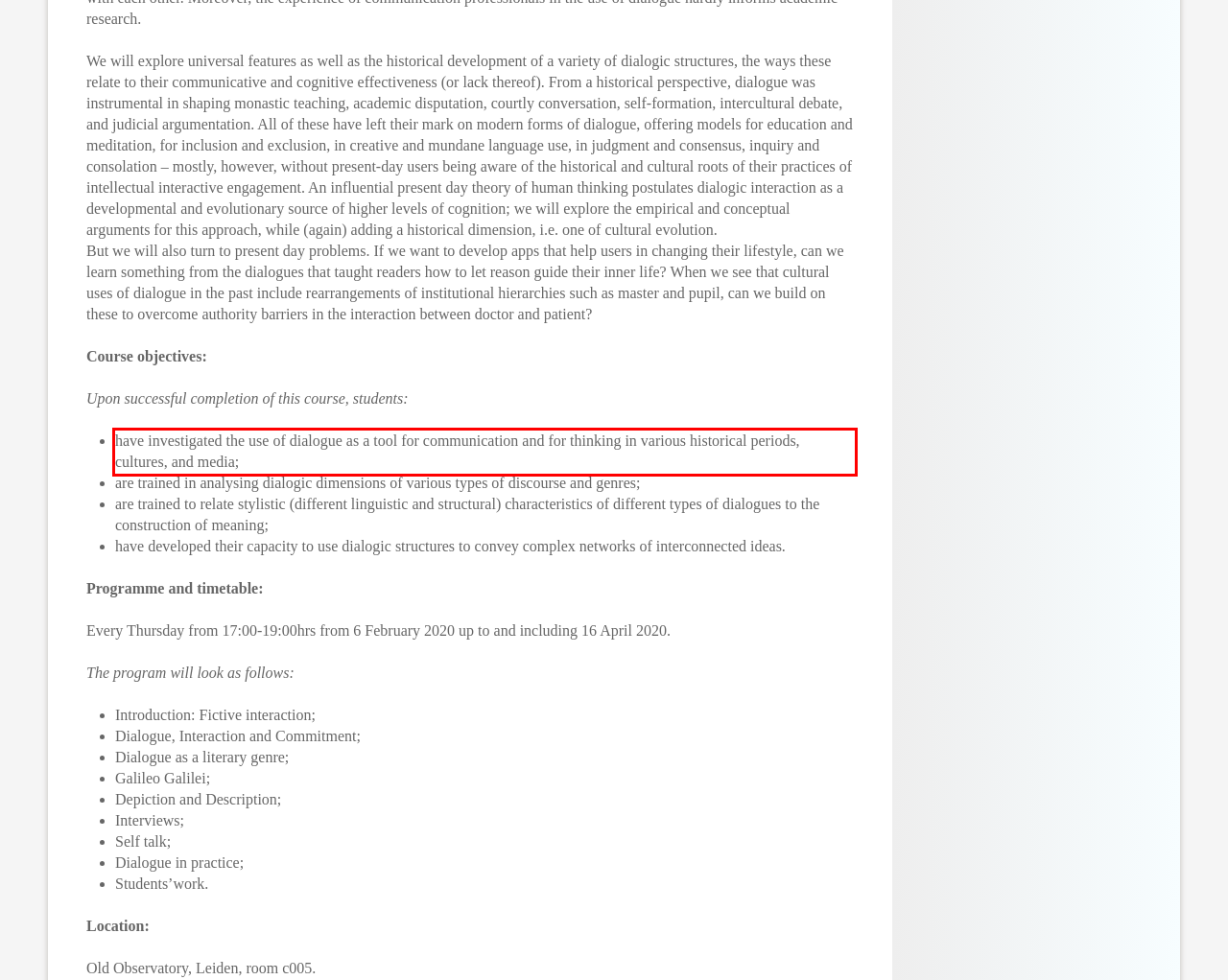Look at the webpage screenshot and recognize the text inside the red bounding box.

have investigated the use of dialogue as a tool for communication and for thinking in various historical periods, cultures, and media;